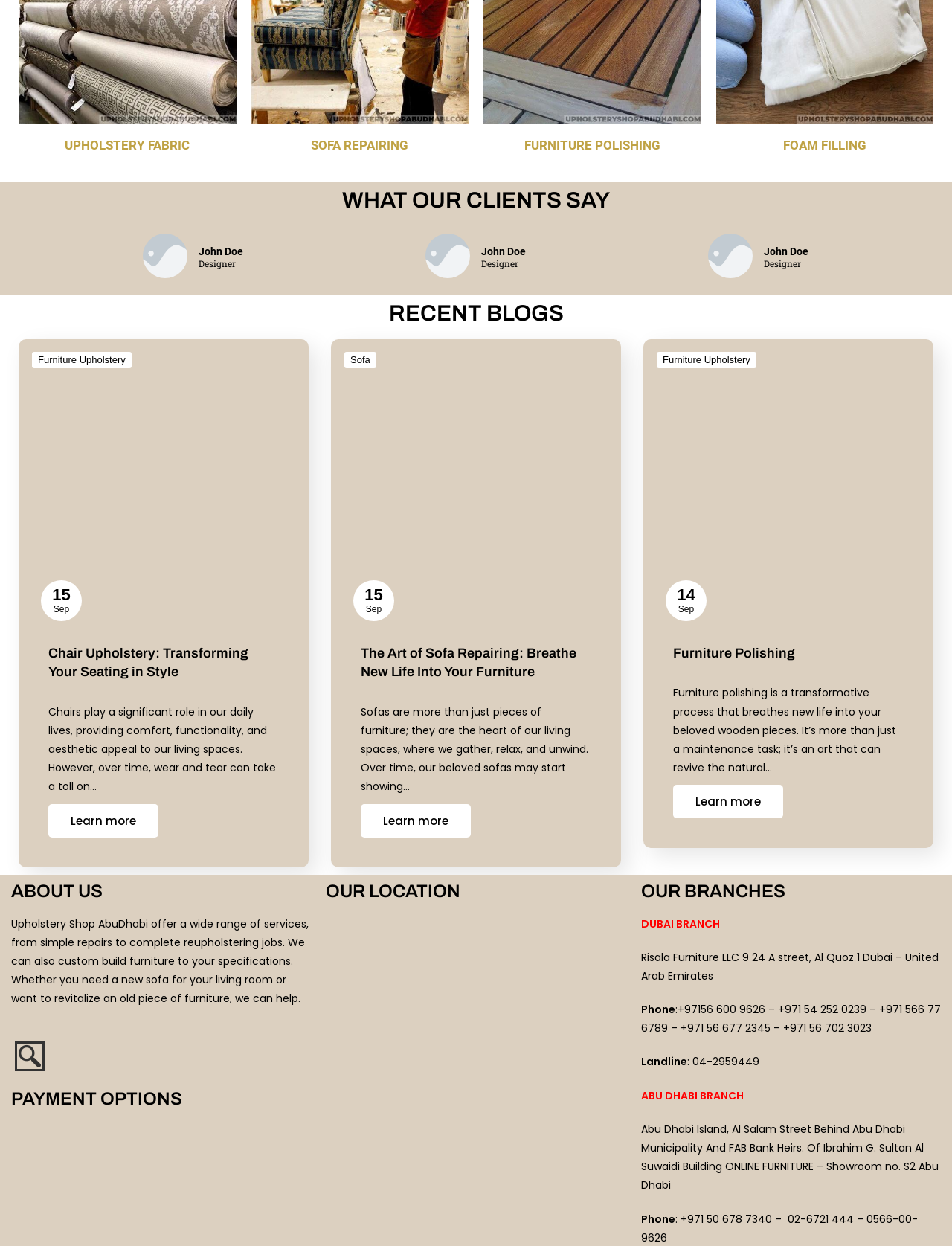Provide a one-word or short-phrase answer to the question:
What is the primary activity of the company?

Upholstery